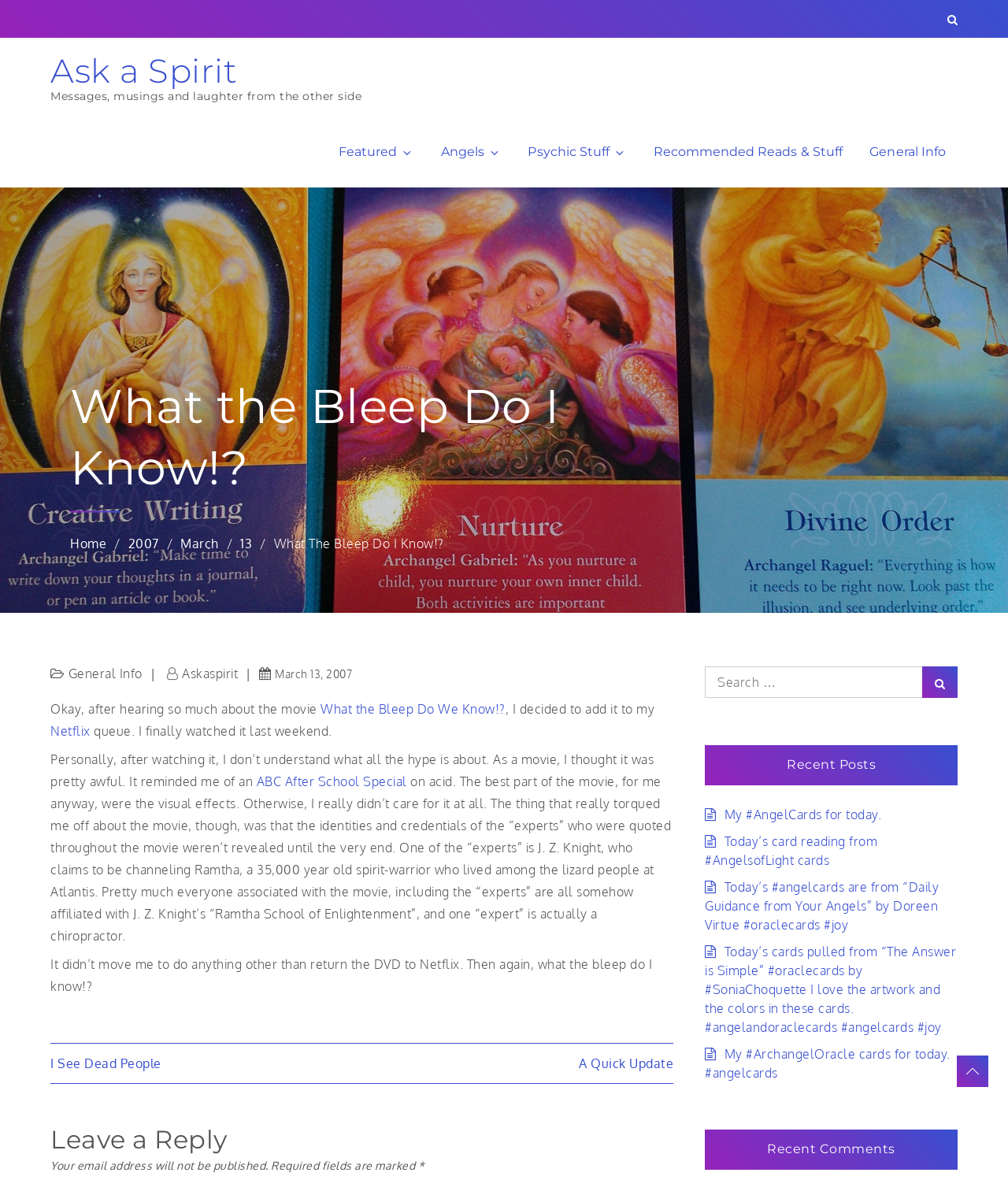Please provide a detailed answer to the question below based on the screenshot: 
How many navigation links are there in the breadcrumbs?

The breadcrumbs navigation is located below the heading 'What the Bleep Do I Know!?'. It contains 5 links: 'Home', '2007', 'March', '13', and 'What The Bleep Do I Know!?'